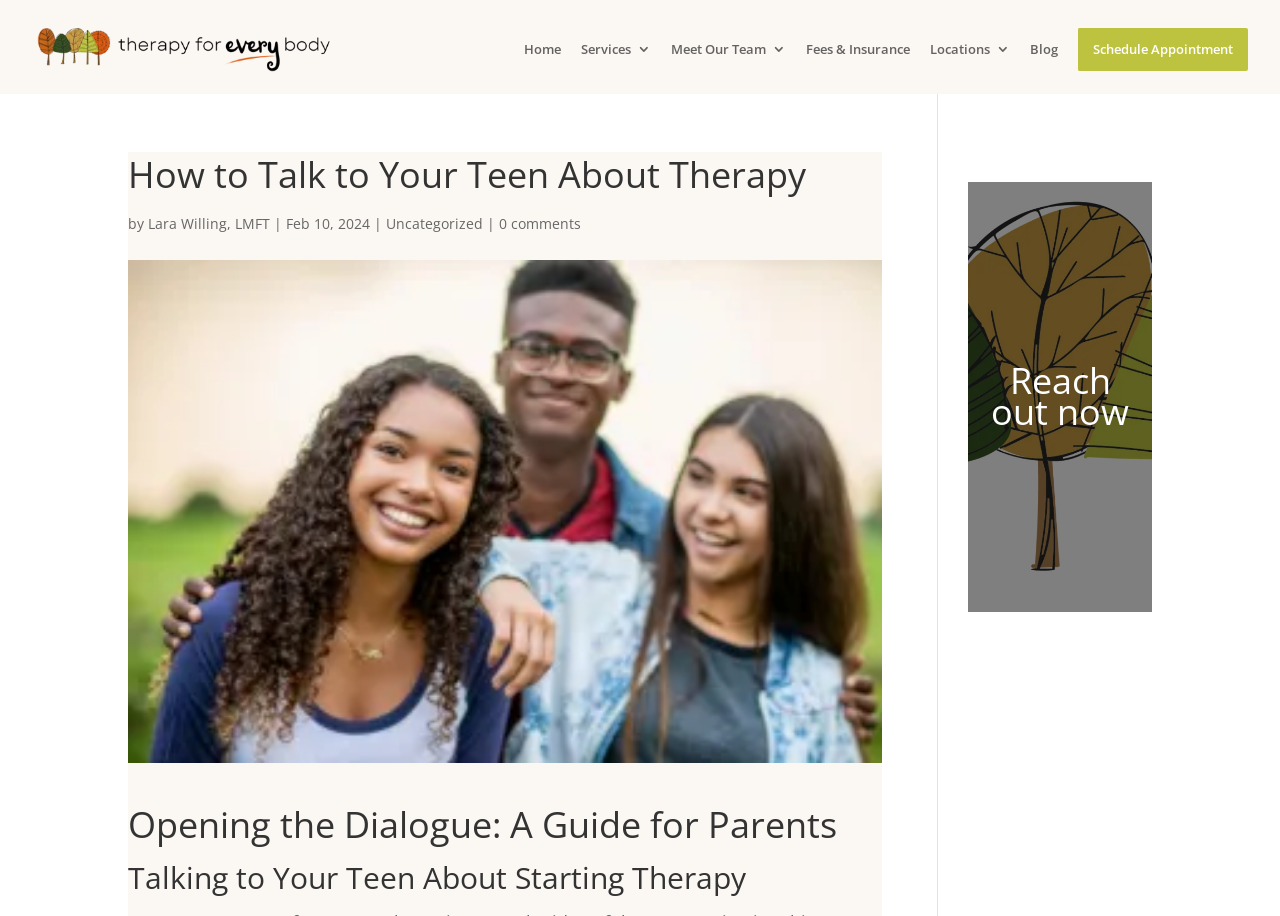Locate the UI element described as follows: "Meet Our Team". Return the bounding box coordinates as four float numbers between 0 and 1 in the order [left, top, right, bottom].

[0.524, 0.047, 0.614, 0.103]